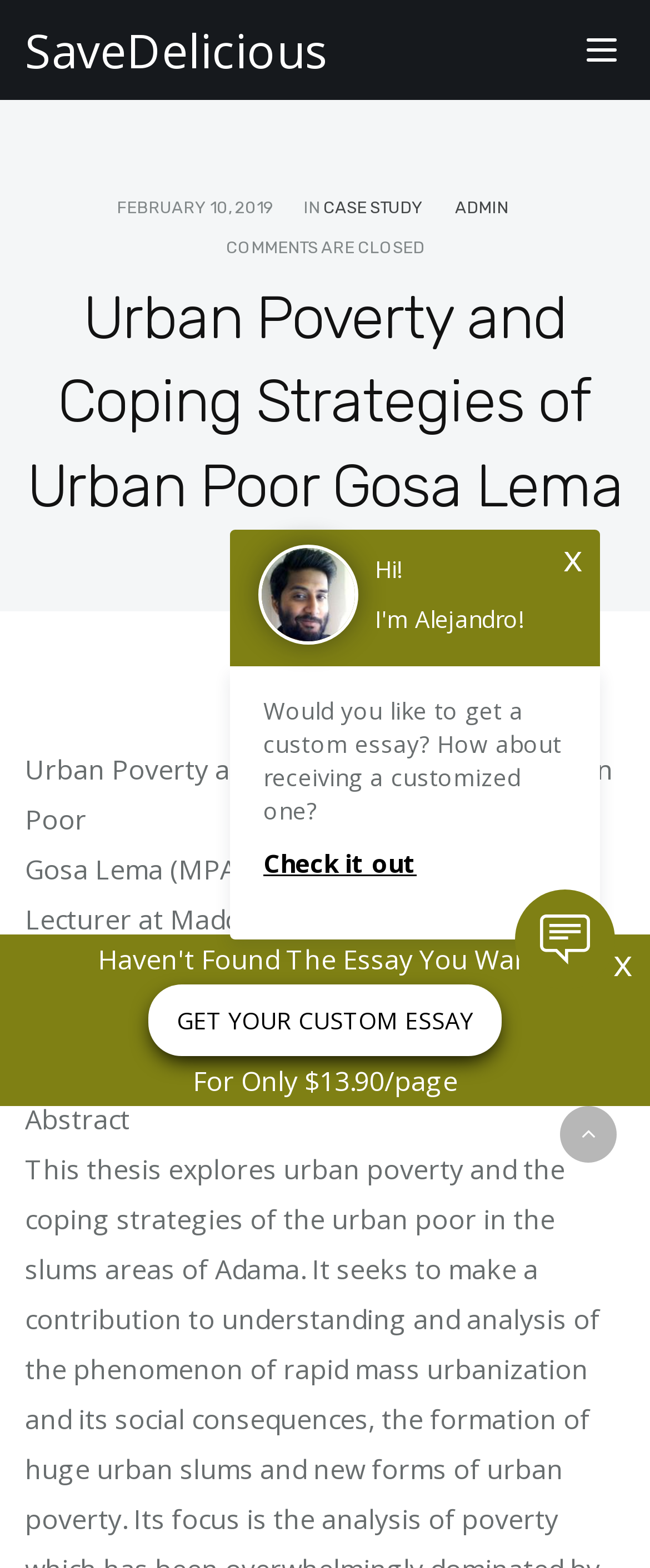What is the location of the university where the author is a lecturer?
Refer to the screenshot and answer in one word or phrase.

Bale robe, Oromia, Ethiopia